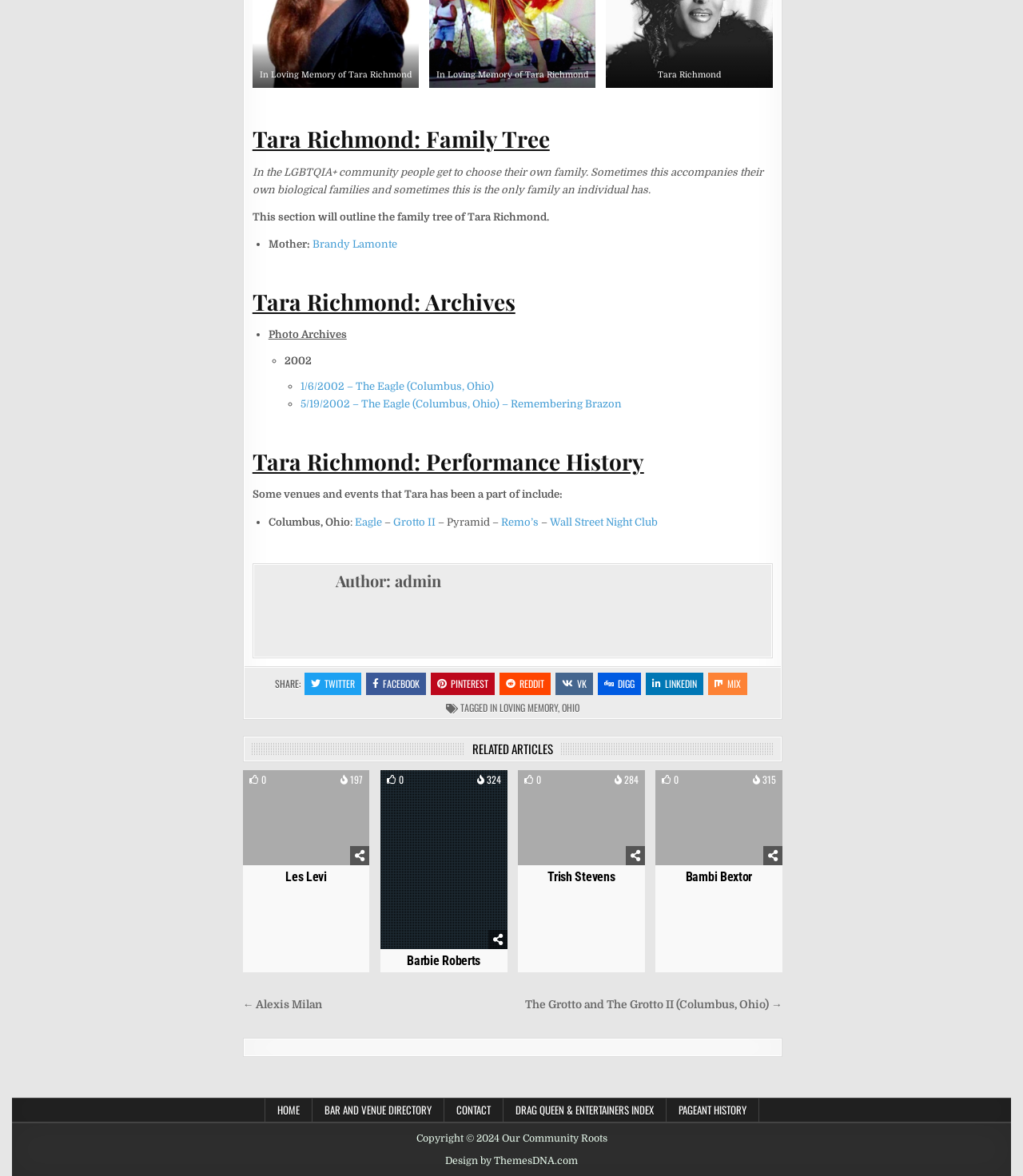Could you locate the bounding box coordinates for the section that should be clicked to accomplish this task: "Go to the 'BAR AND VENUE DIRECTORY' page".

[0.305, 0.934, 0.434, 0.954]